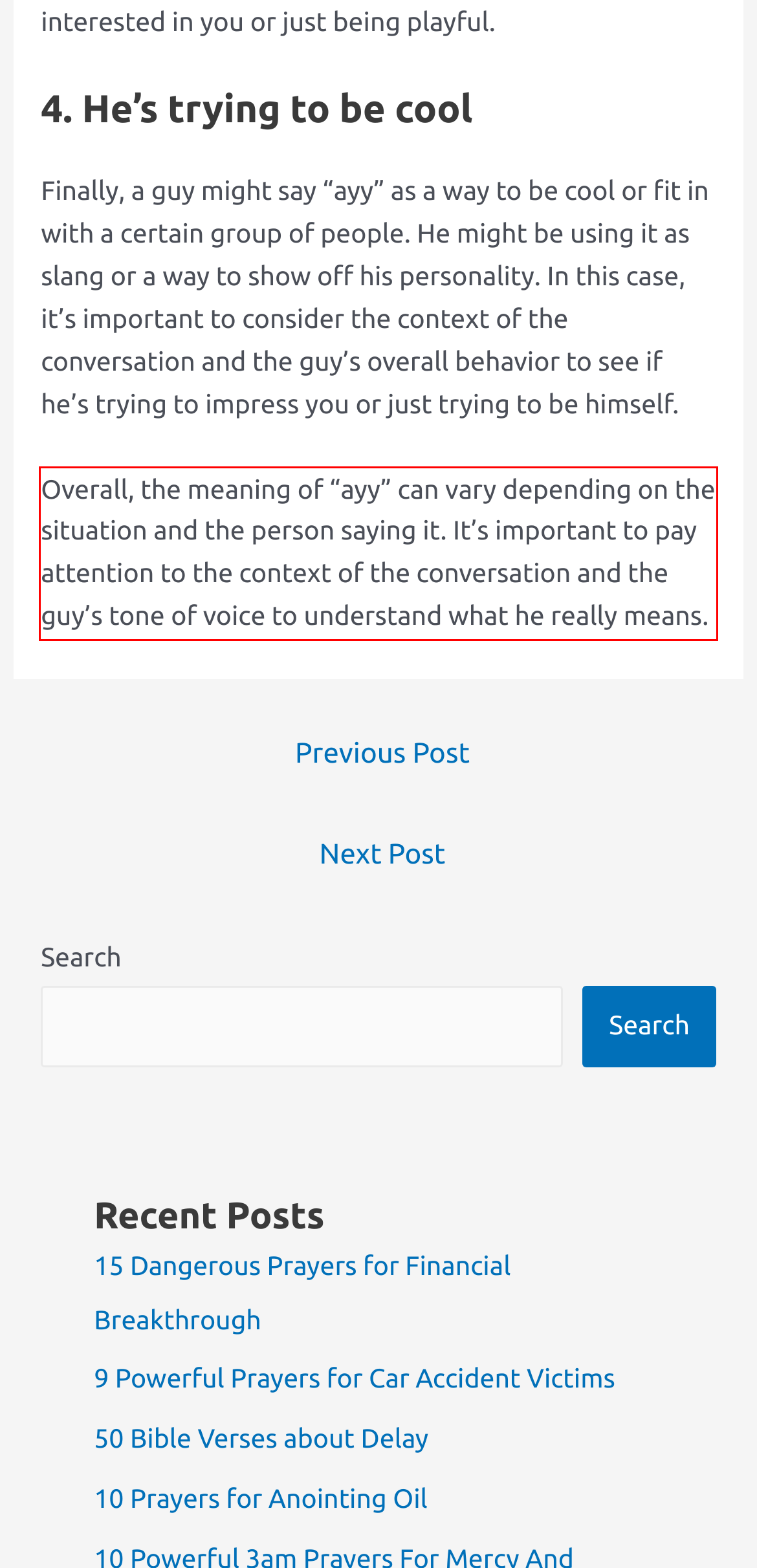Given the screenshot of a webpage, identify the red rectangle bounding box and recognize the text content inside it, generating the extracted text.

Overall, the meaning of “ayy” can vary depending on the situation and the person saying it. It’s important to pay attention to the context of the conversation and the guy’s tone of voice to understand what he really means.